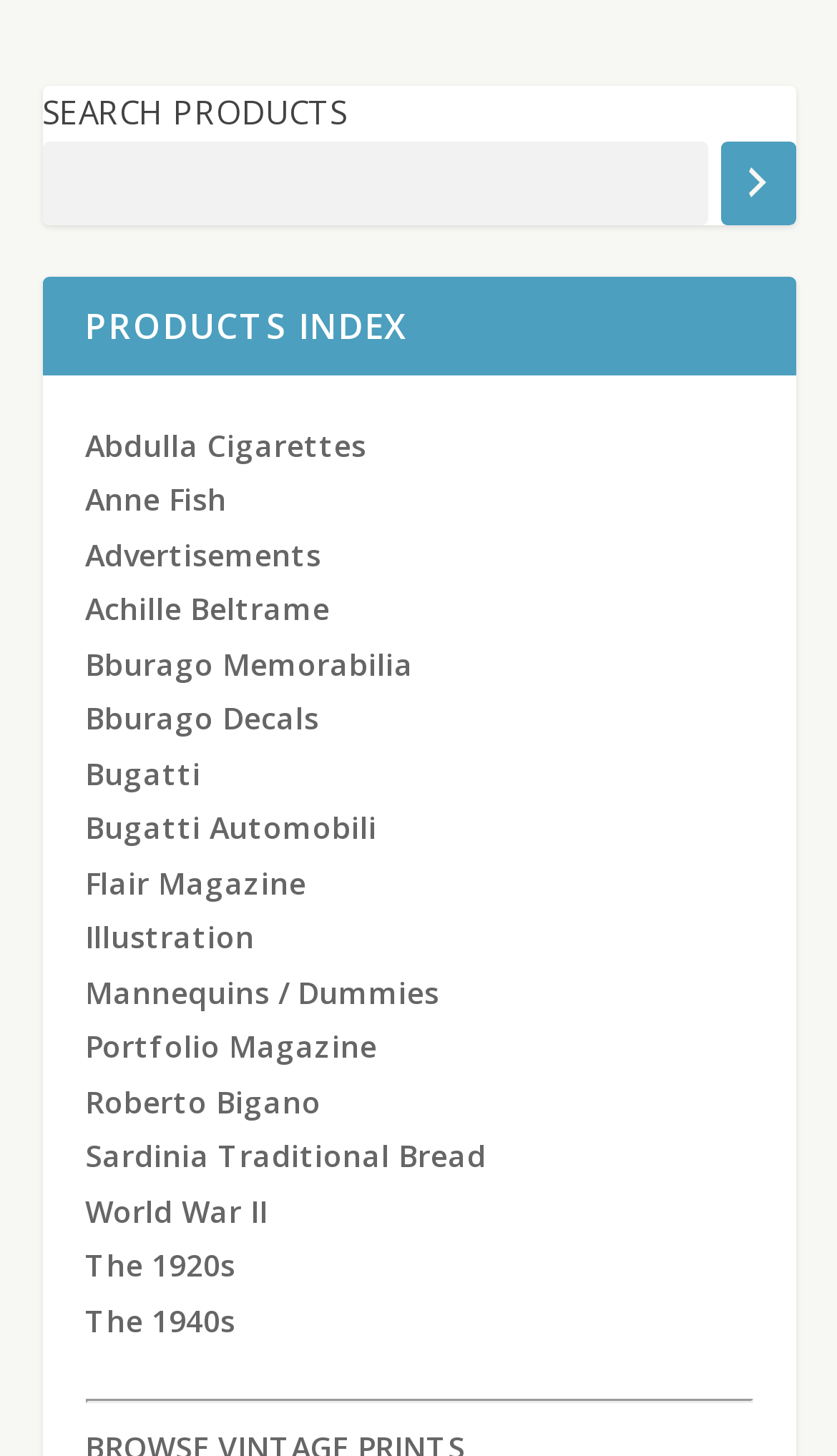What is the purpose of the search box? Examine the screenshot and reply using just one word or a brief phrase.

To search products